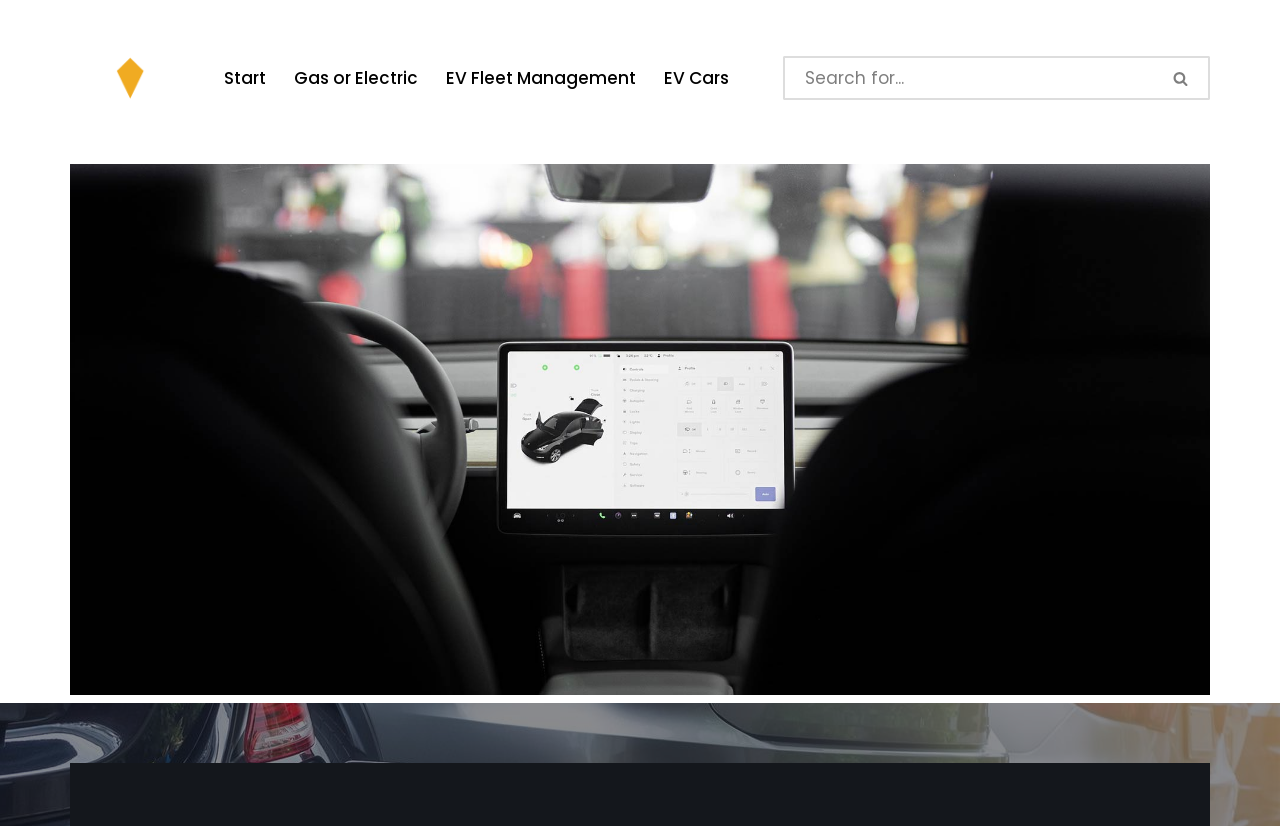What is the name of the section below the primary menu?
Please respond to the question with as much detail as possible.

I determined the name of the section below the primary menu by looking at the link 'eDriveway - Everything electric' and its corresponding image, which suggests that this is a section or a feature of the website.